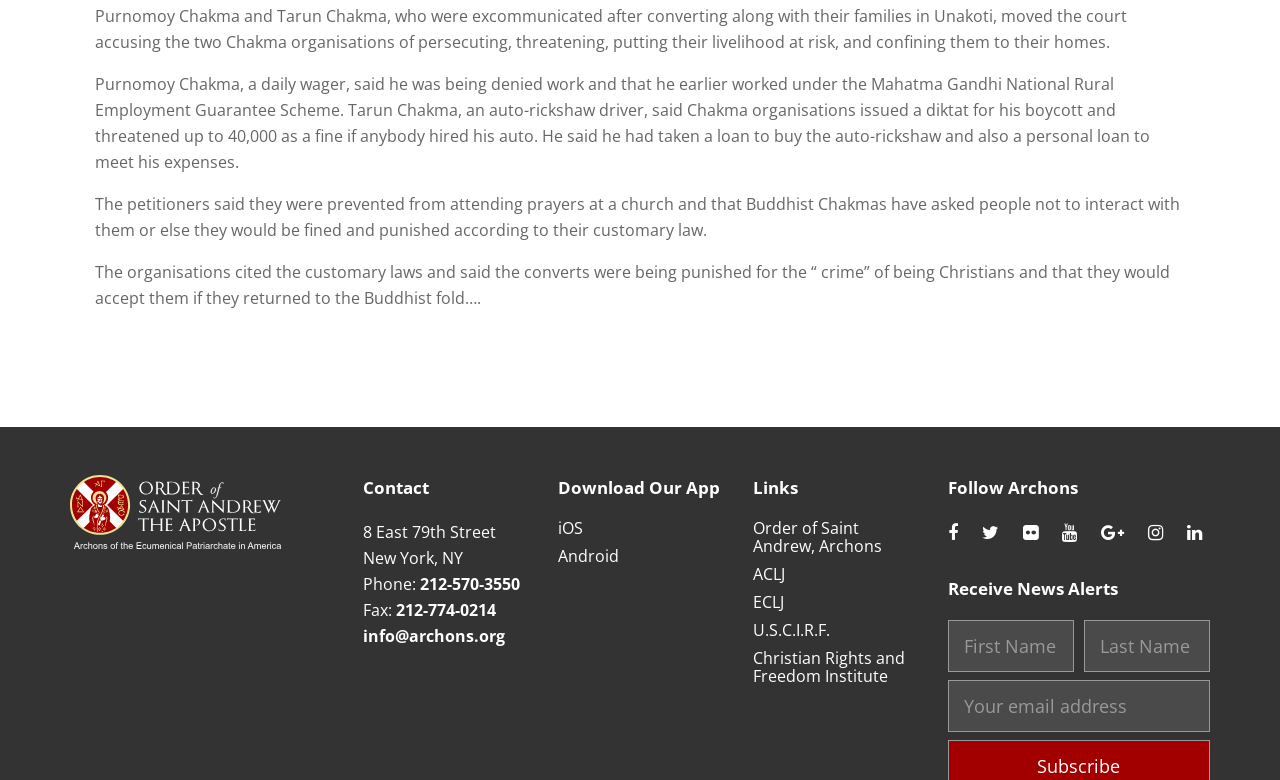Determine the bounding box for the described UI element: "name="EMAIL" placeholder="Your email address"".

[0.74, 0.872, 0.945, 0.938]